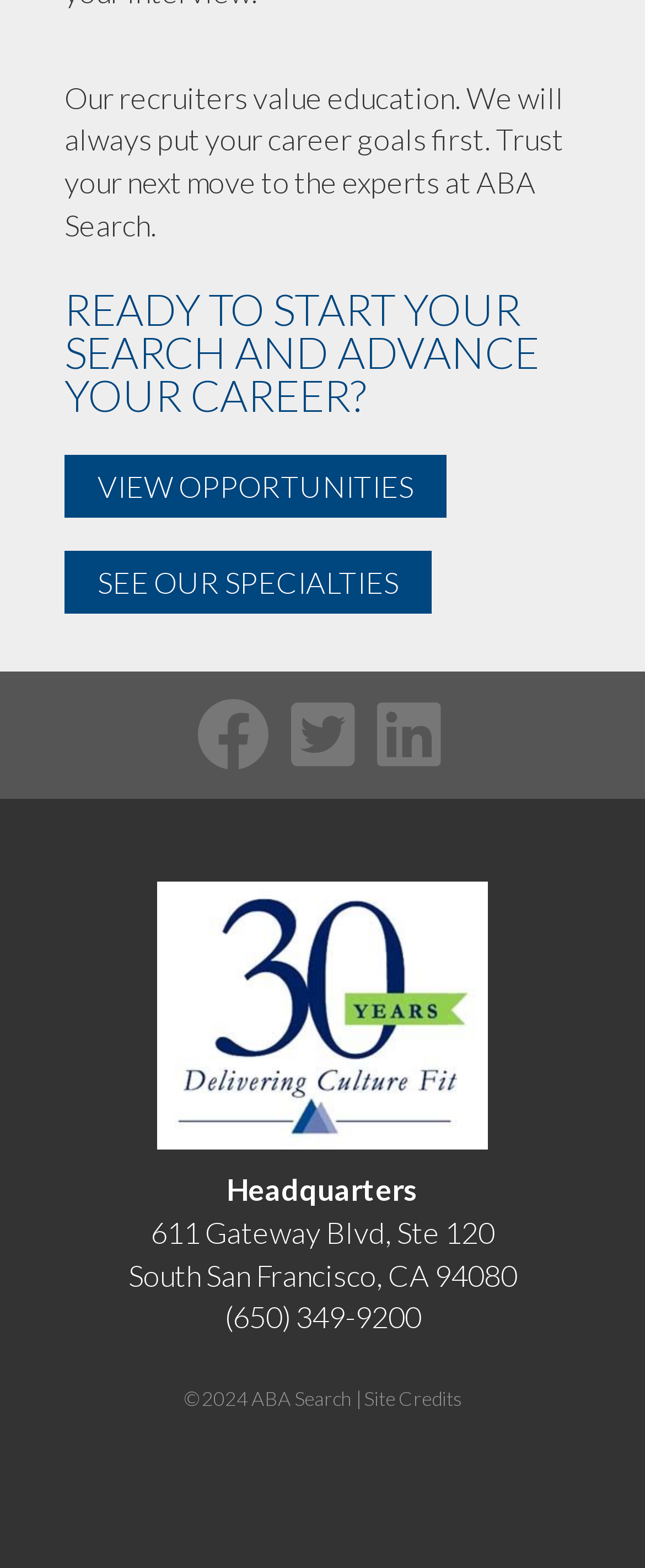Using the information shown in the image, answer the question with as much detail as possible: What is the main goal of ABA Search?

Based on the StaticText element 'Our recruiters value education. We will always put your career goals first. Trust your next move to the experts at ABA Search.', it can be inferred that ABA Search is a recruitment agency that prioritizes career advancement for its clients.